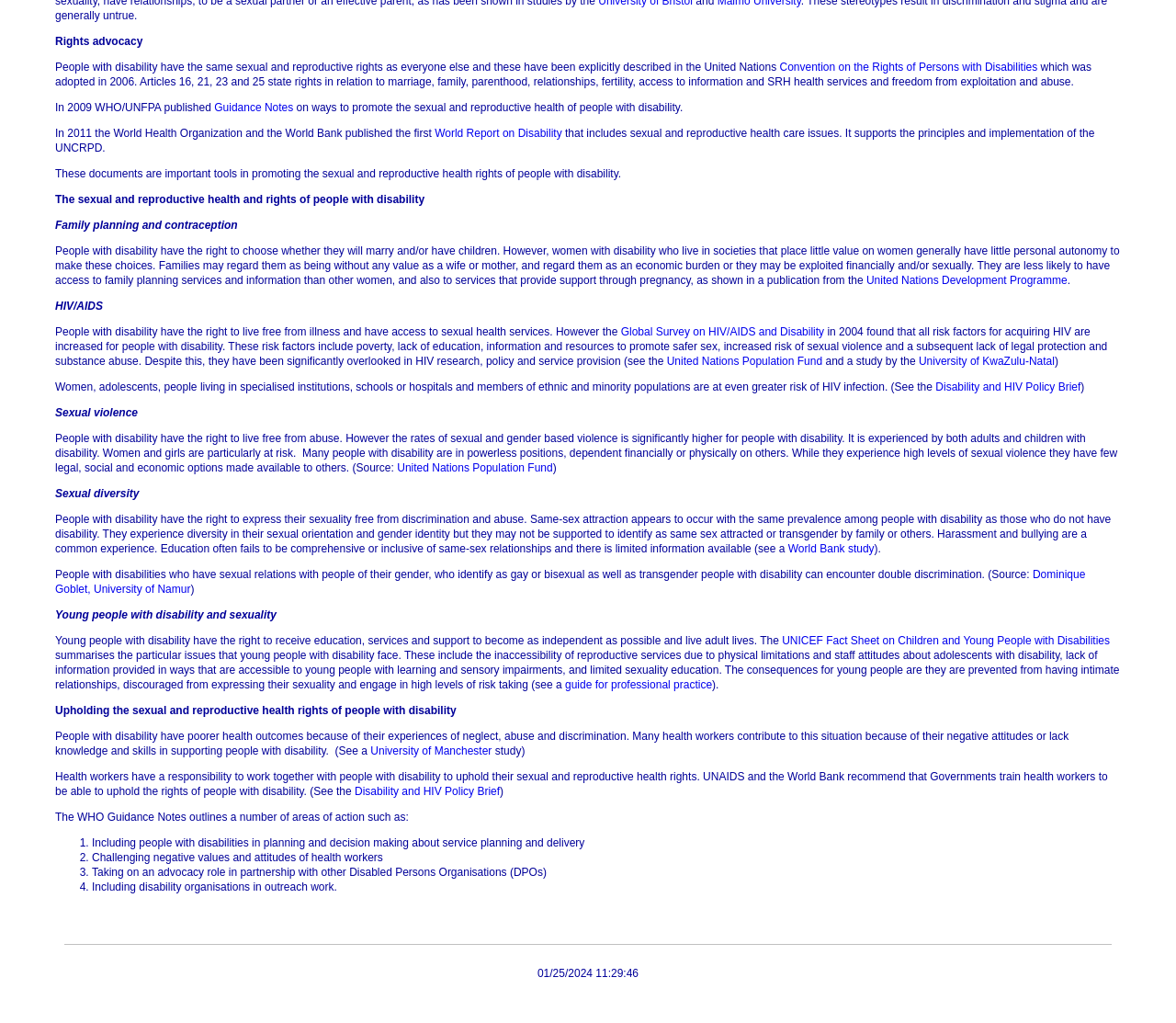Based on the provided description, "World Report on Disability", find the bounding box of the corresponding UI element in the screenshot.

[0.37, 0.124, 0.478, 0.137]